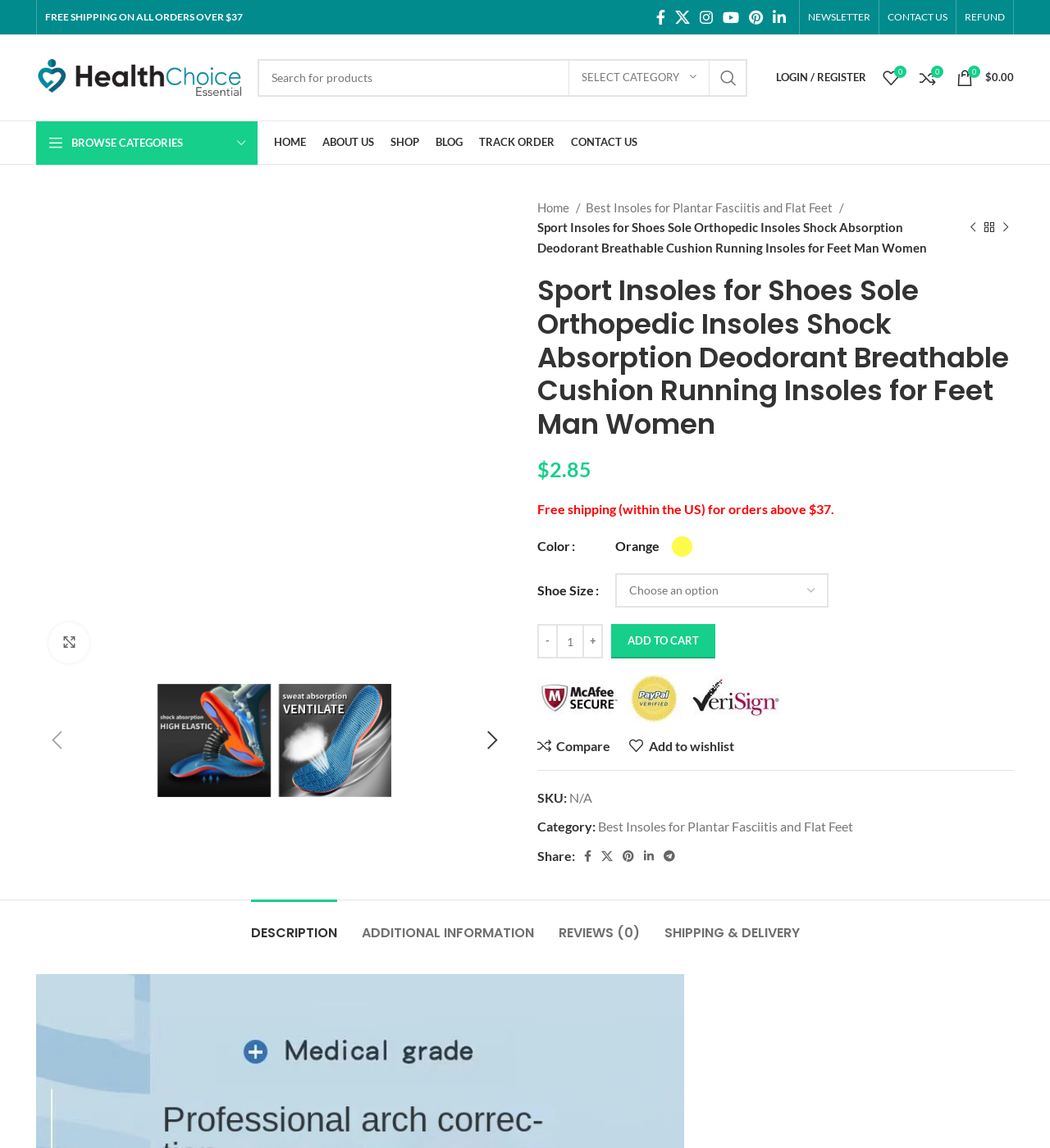Kindly determine the bounding box coordinates for the area that needs to be clicked to execute this instruction: "Click on Facebook social link".

[0.62, 0.004, 0.638, 0.026]